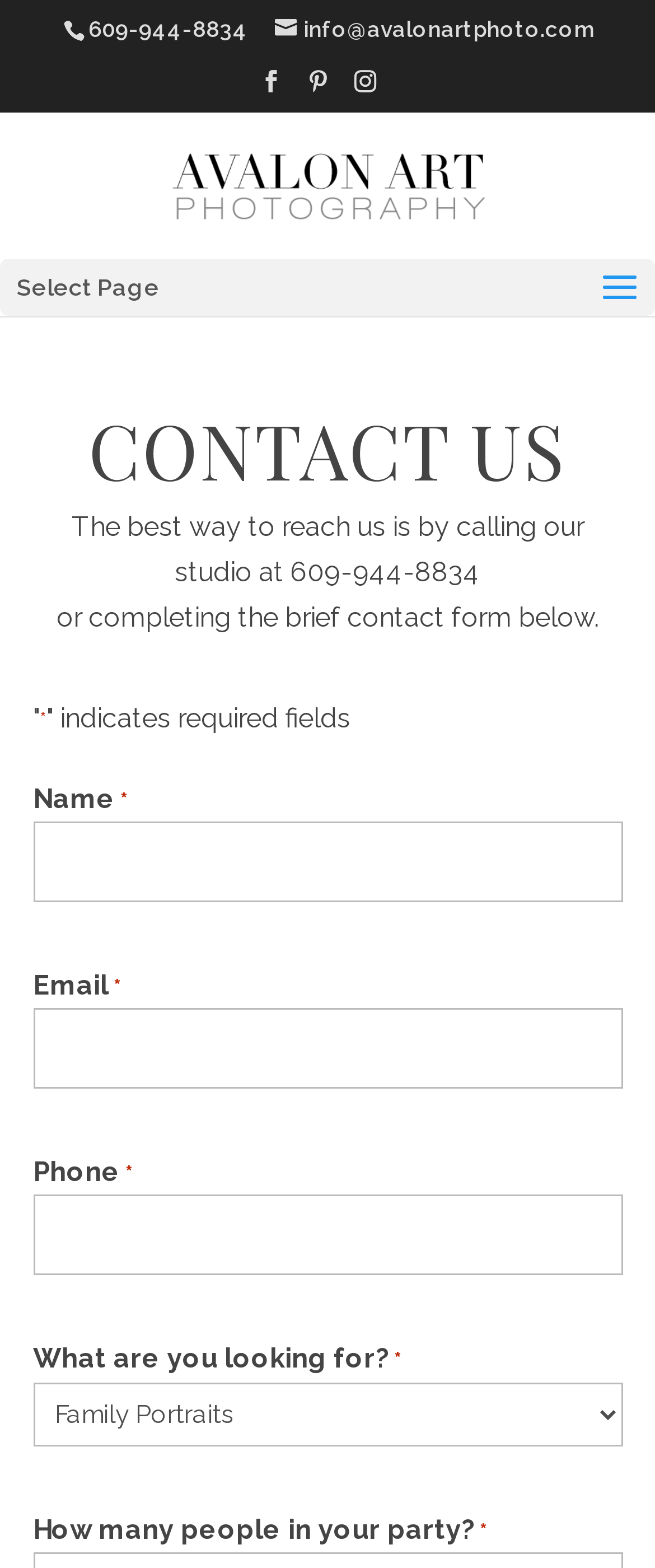Provide a brief response to the question using a single word or phrase: 
What is the phone number to reach the studio?

609-944-8834